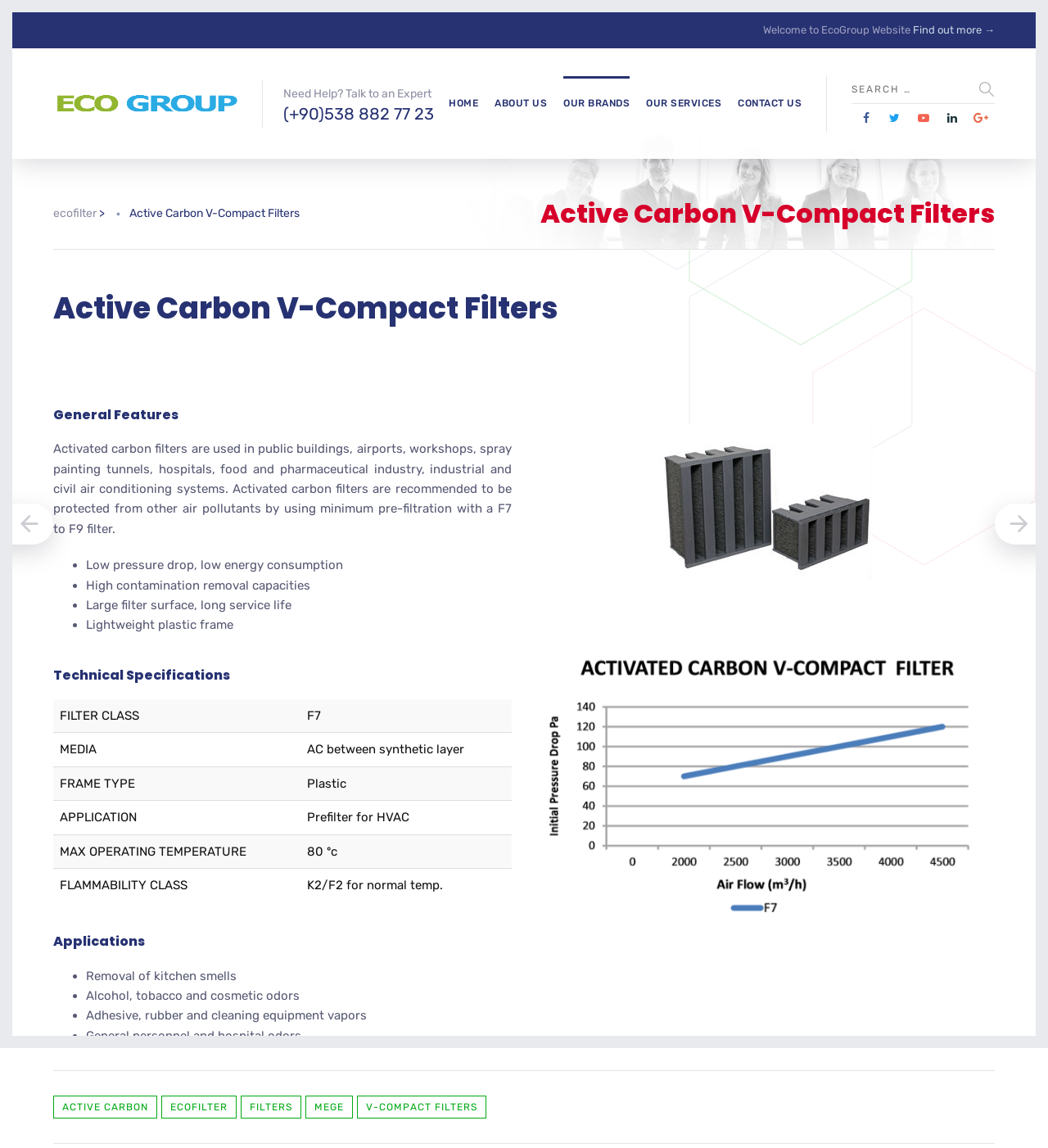What is the name of the filter?
Refer to the image and give a detailed response to the question.

The name of the filter can be found in the heading element with the text 'Active Carbon V-Compact Filters' which appears multiple times on the webpage, indicating that it is the main topic of the page.